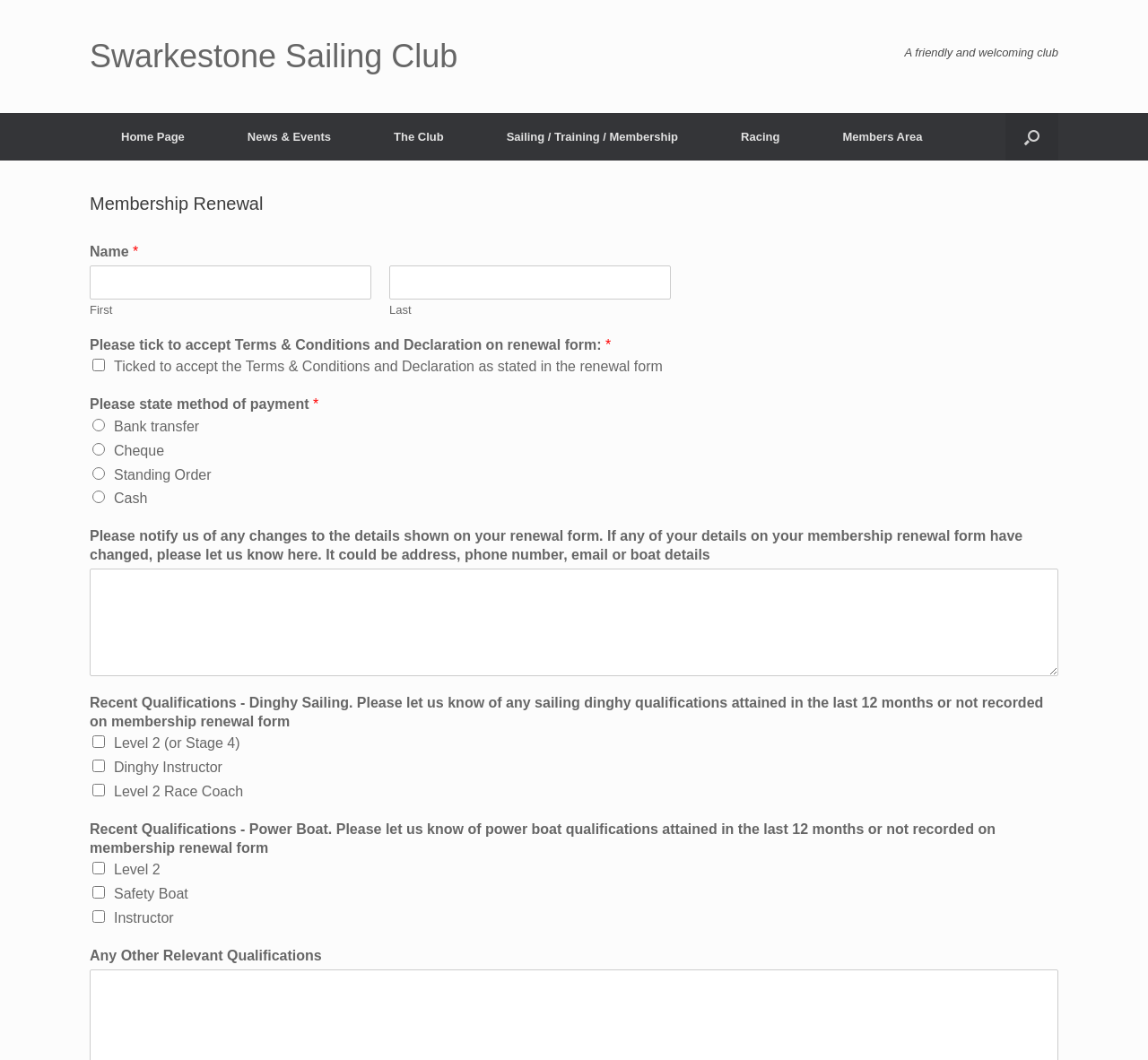Answer the question in one word or a short phrase:
What are the payment methods available for membership renewal?

Bank transfer, Cheque, Standing Order, Cash